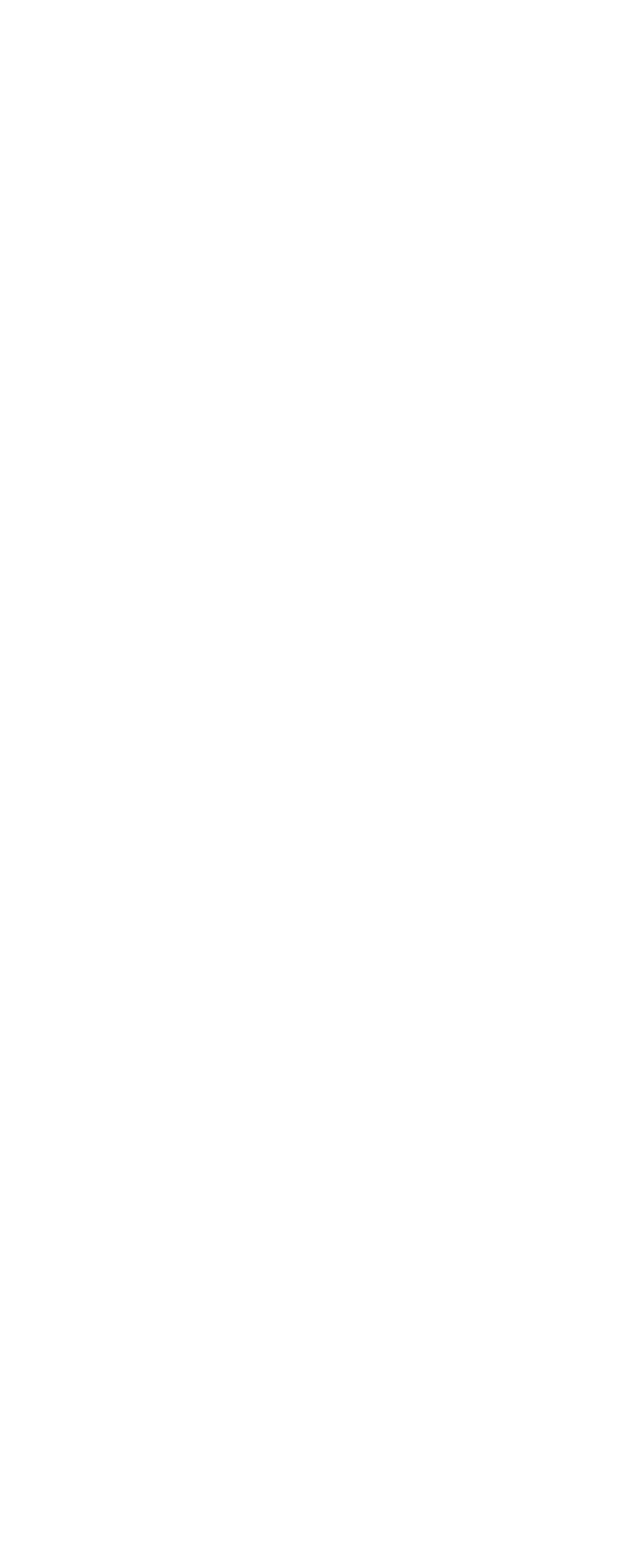Predict the bounding box of the UI element based on this description: "PRIVACY POLICY".

None